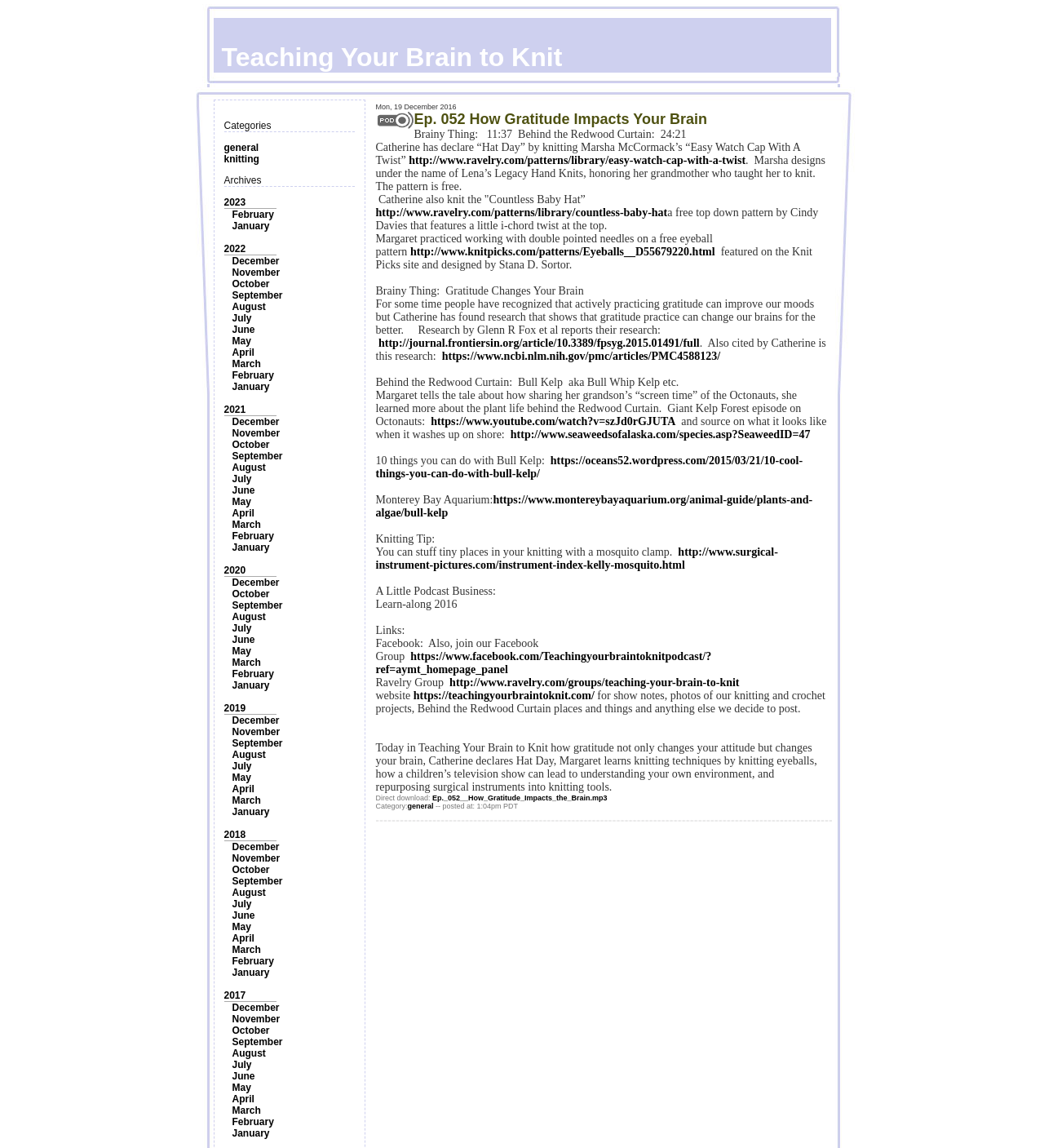Generate a thorough caption detailing the webpage content.

This webpage is about "Teaching Your Brain to Knit" and specifically focuses on episode 052, "How Gratitude Impacts Your Brain". At the top of the page, there is a small image. Below the image, there are two sections: "Categories" and "Archives". The "Categories" section has two links, "general" and "knitting", positioned side by side. The "Archives" section has a list of years, from 2023 to 2017, with each year having multiple links to specific months, such as "February", "January", and so on. These links are arranged in a vertical column, with the most recent years and months at the top and the older ones at the bottom.